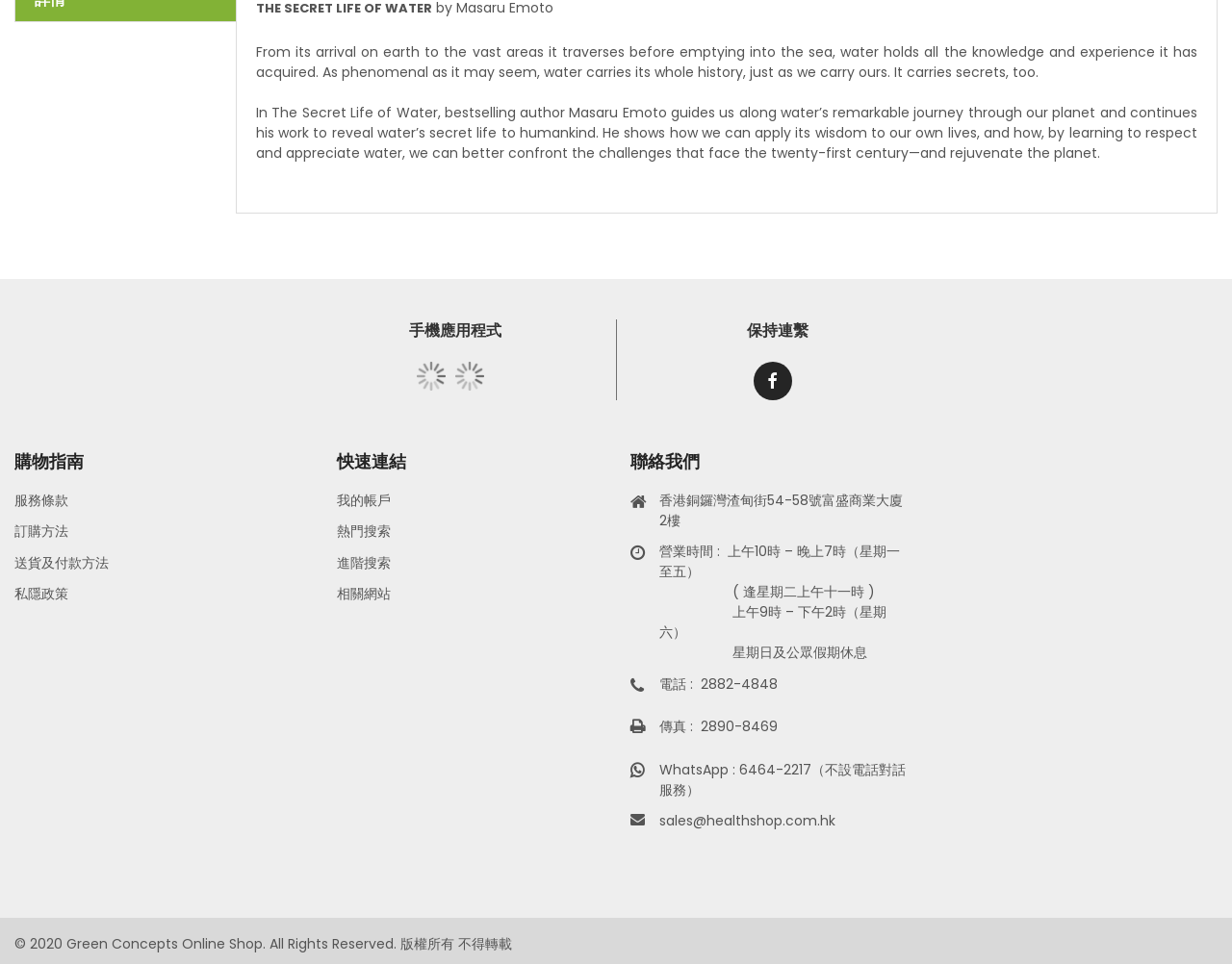Please identify the bounding box coordinates of the element I need to click to follow this instruction: "View shopping guide".

[0.012, 0.466, 0.068, 0.491]